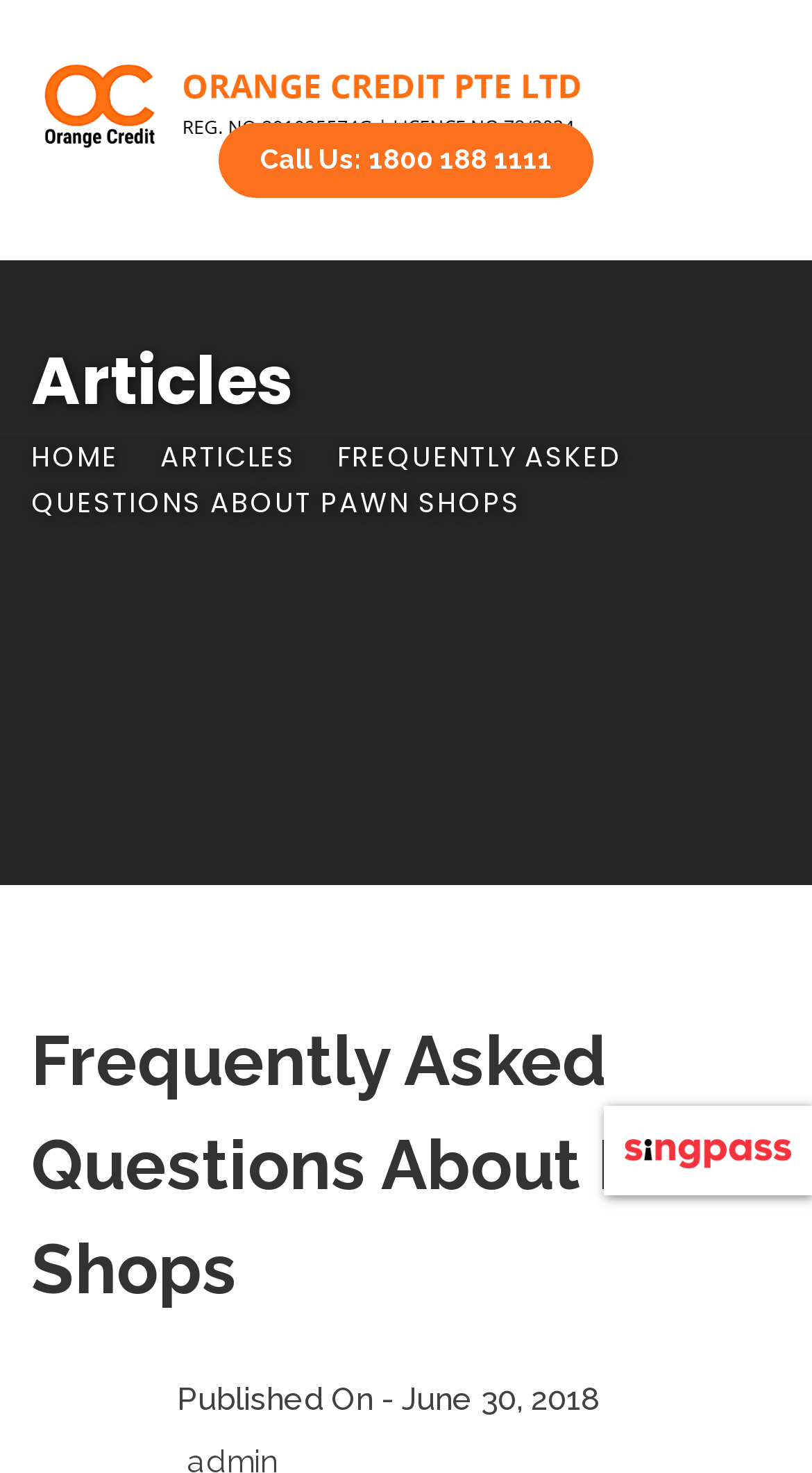What is the phone number to call? Based on the screenshot, please respond with a single word or phrase.

1800 188 1111